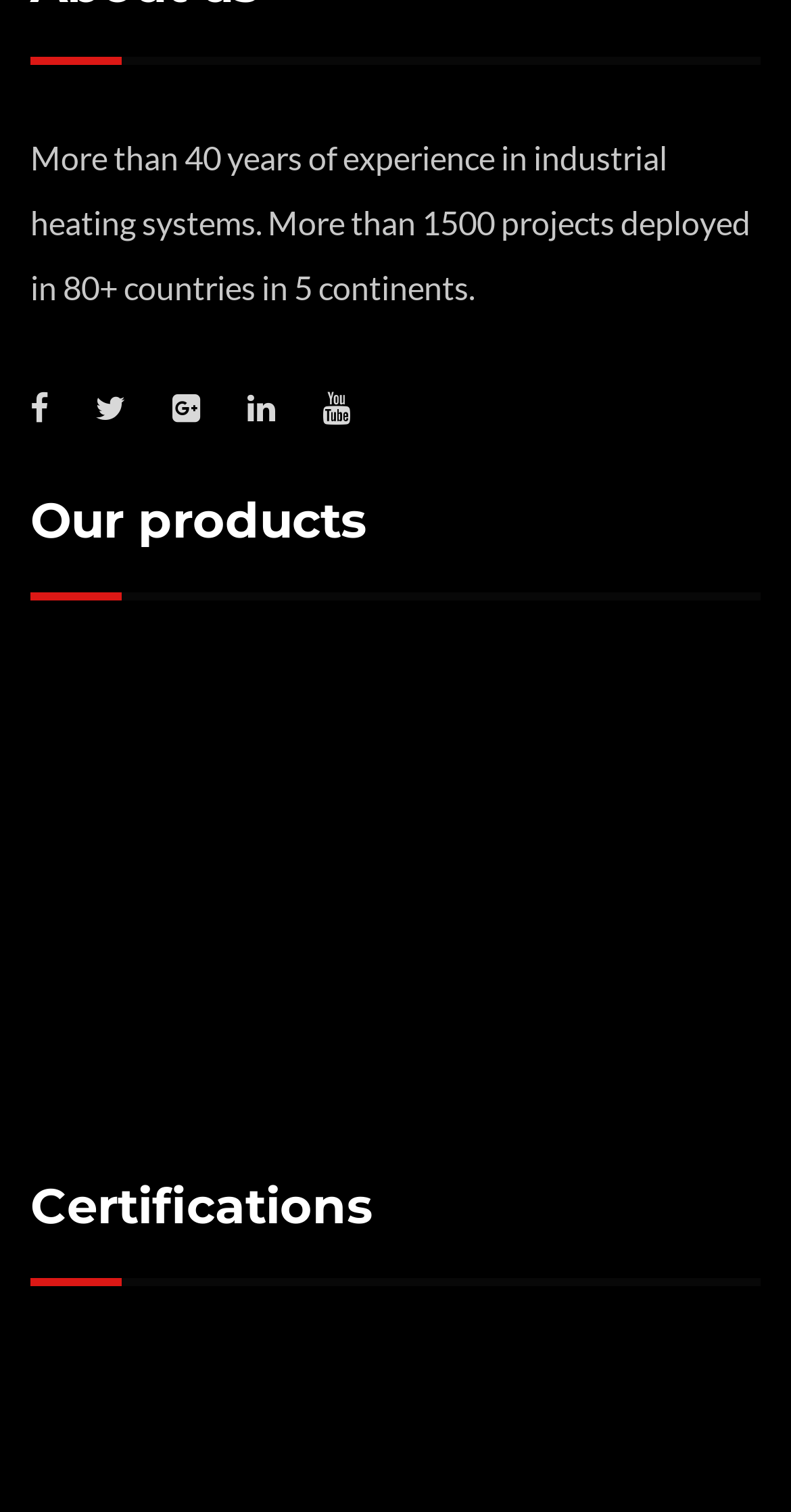Give a concise answer of one word or phrase to the question: 
How many products are listed under 'Our products'?

8